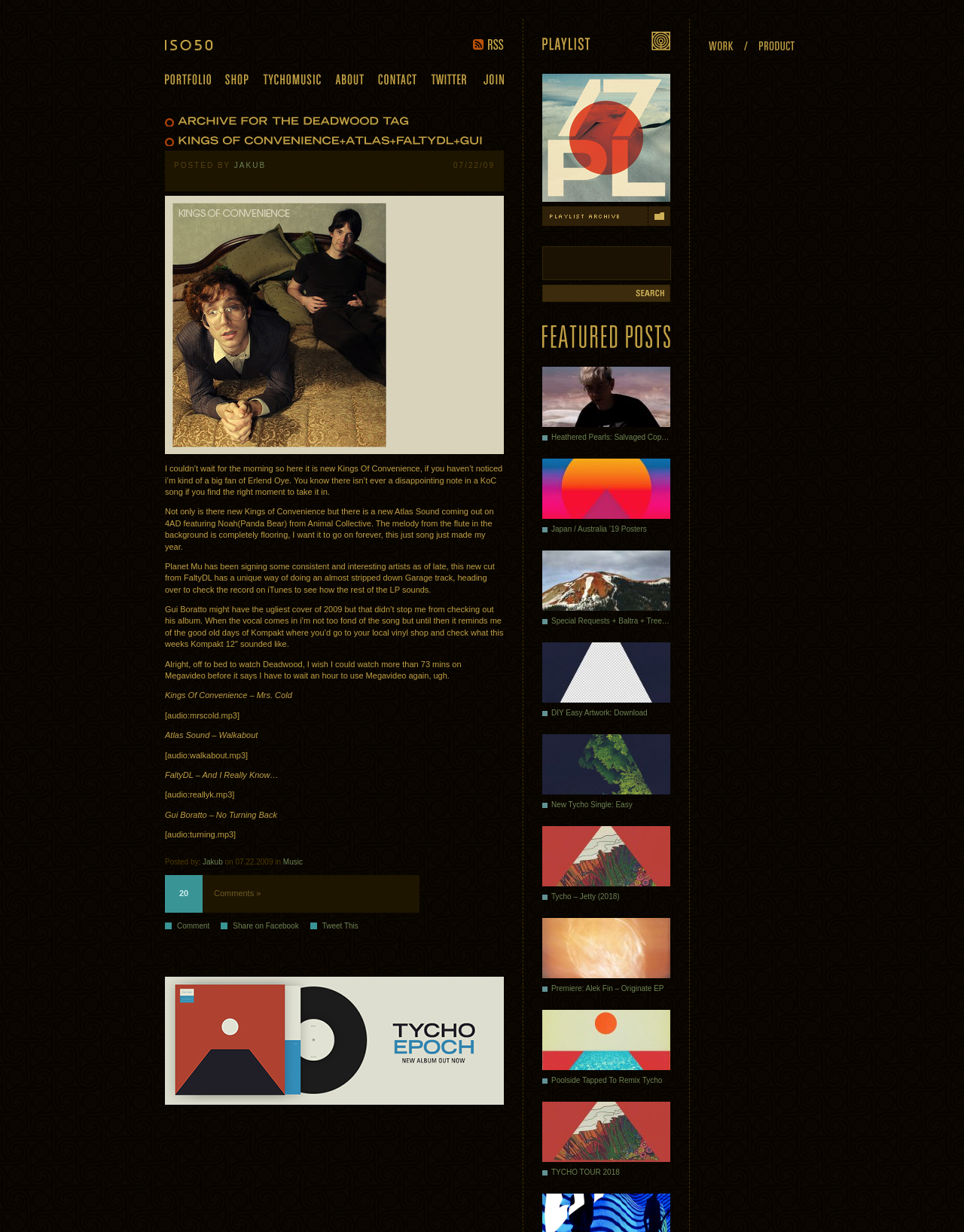What is the name of the playlist?
Utilize the information in the image to give a detailed answer to the question.

The name of the playlist can be found in the link element with the text 'ISO50 Playlist 17'. This is the name of the playlist featured on the blog.